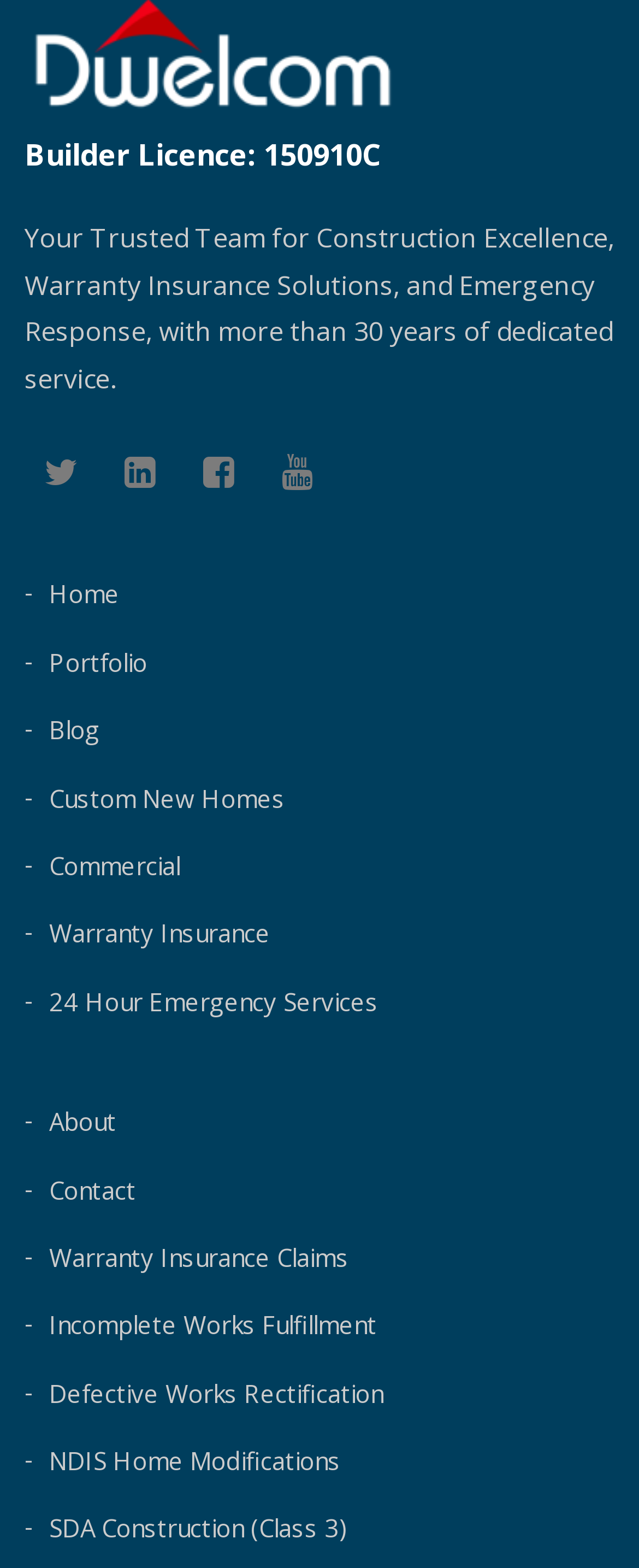Determine the bounding box coordinates of the UI element that matches the following description: "Incomplete Works Fulfillment". The coordinates should be four float numbers between 0 and 1 in the format [left, top, right, bottom].

[0.038, 0.834, 0.59, 0.855]